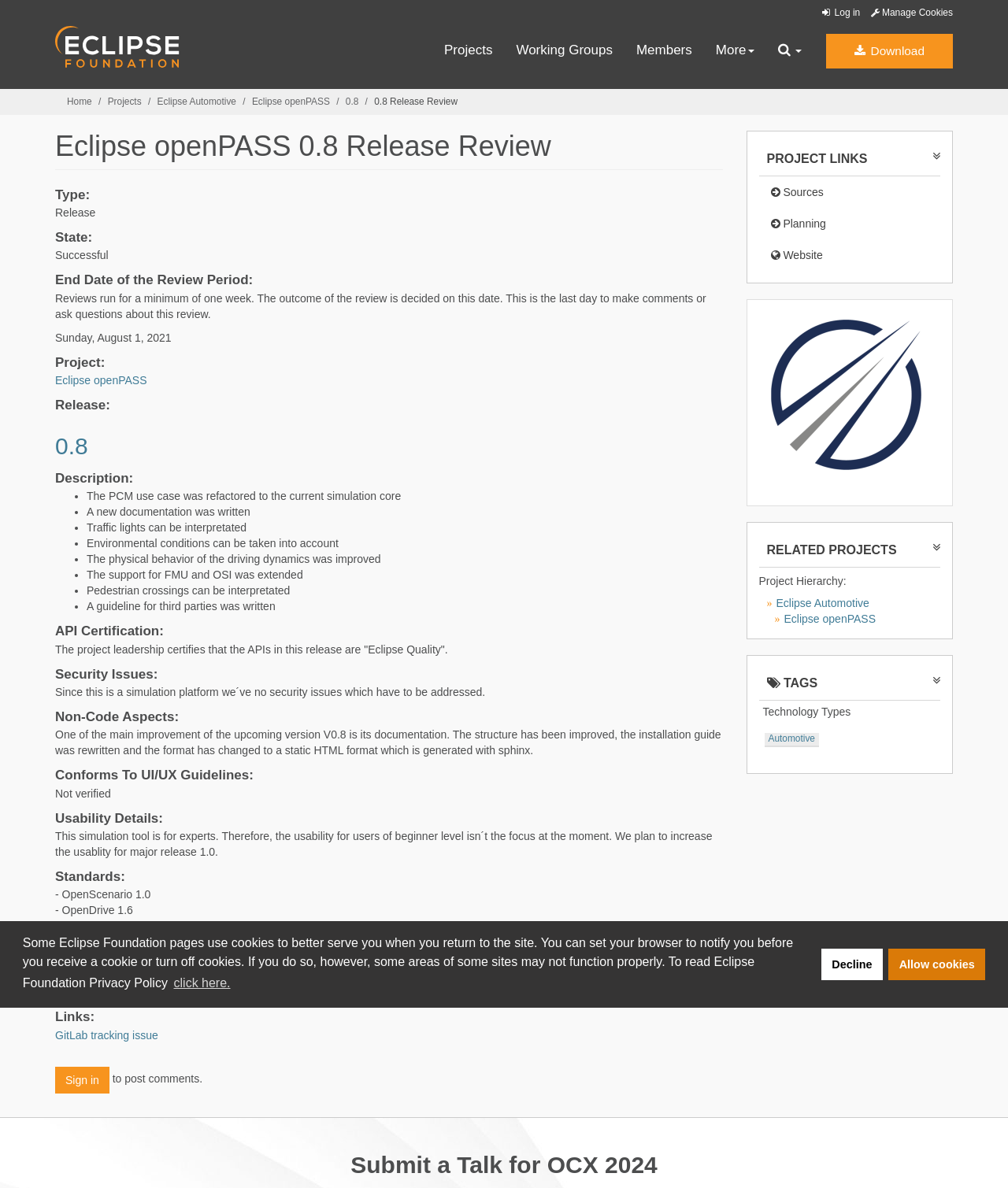Identify and provide the main heading of the webpage.

Eclipse openPASS 0.8 Release Review